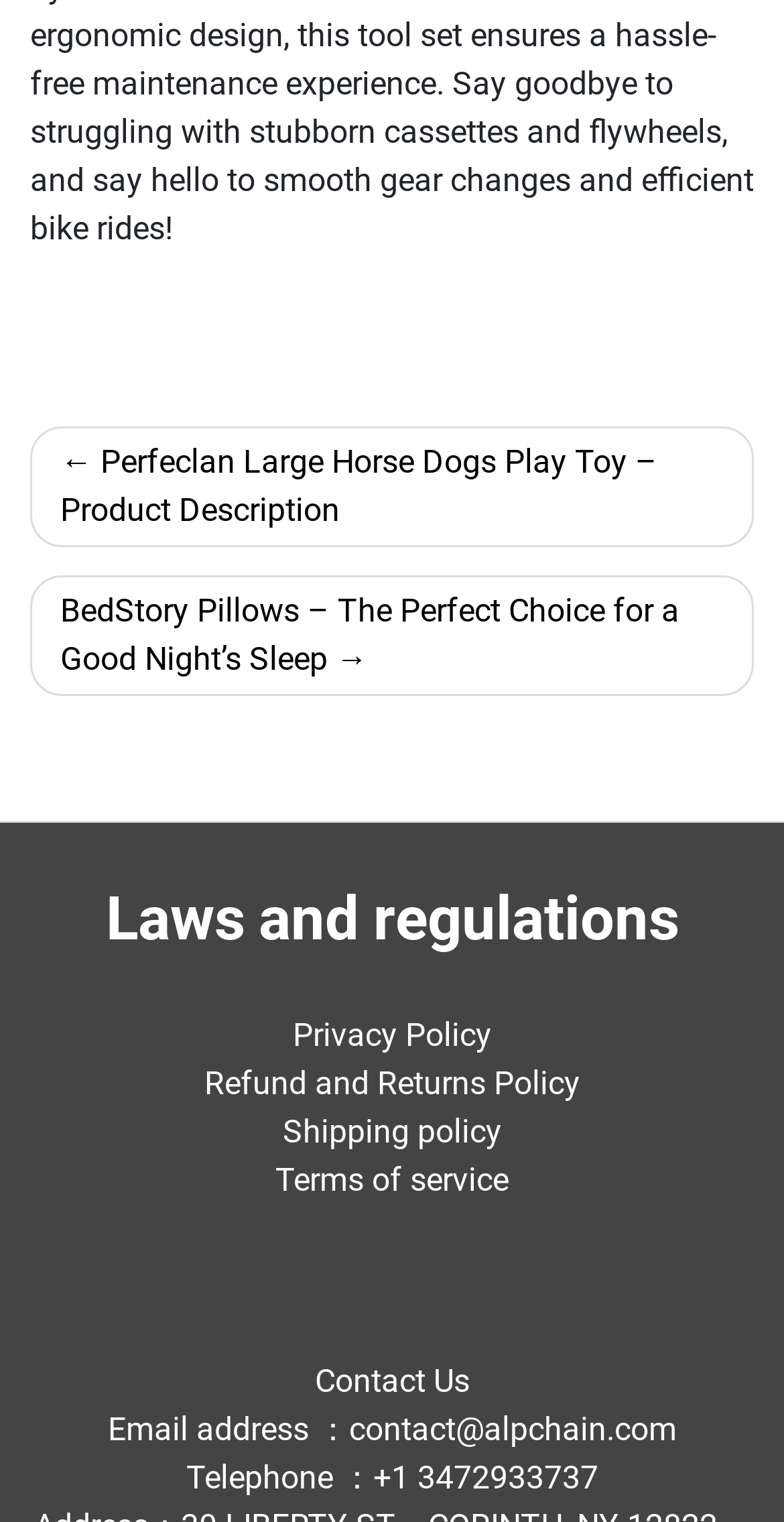What is the telephone number to contact?
Please provide a single word or phrase as the answer based on the screenshot.

+1 3472933737